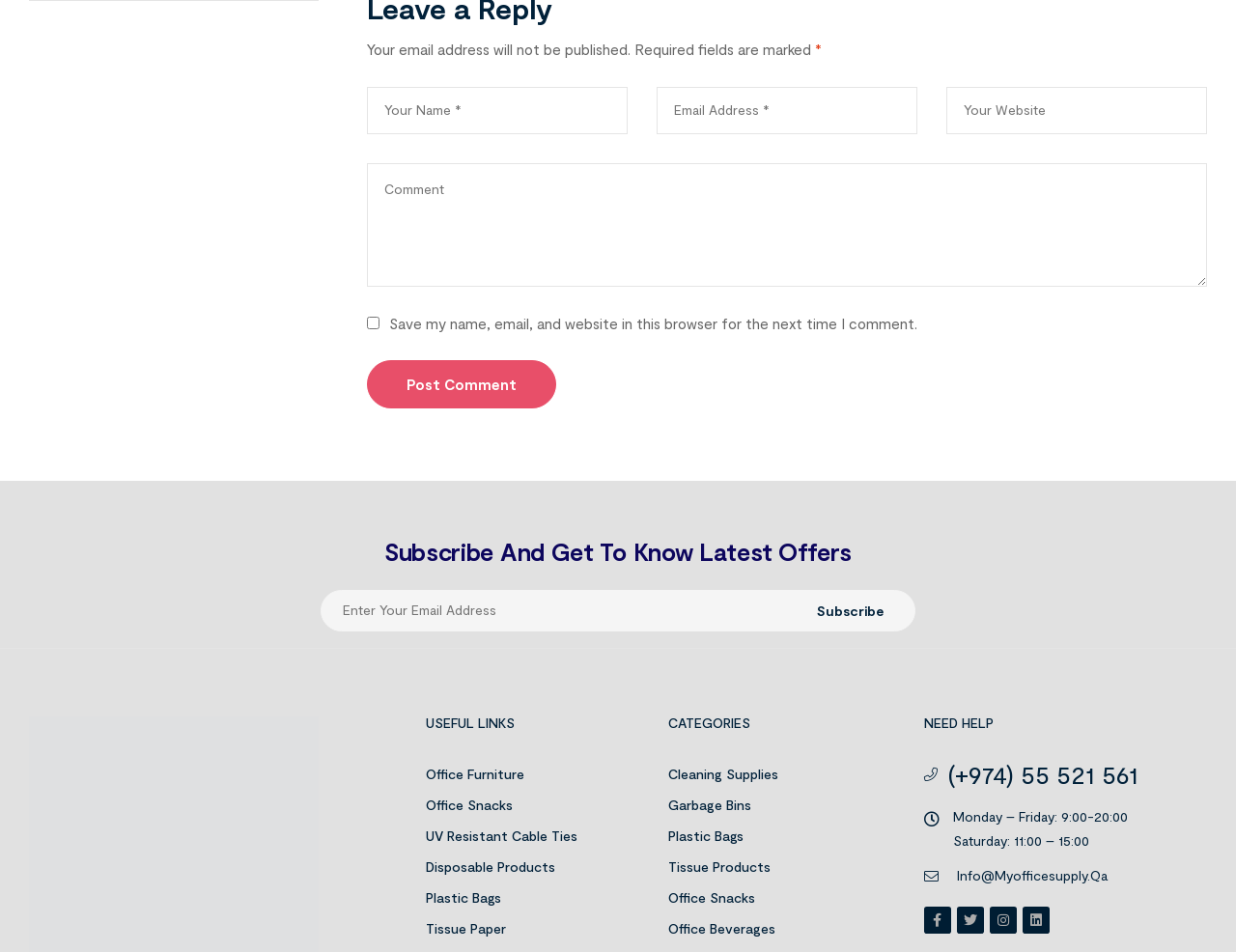Locate the bounding box coordinates of the area to click to fulfill this instruction: "go to about us page". The bounding box should be presented as four float numbers between 0 and 1, in the order [left, top, right, bottom].

None